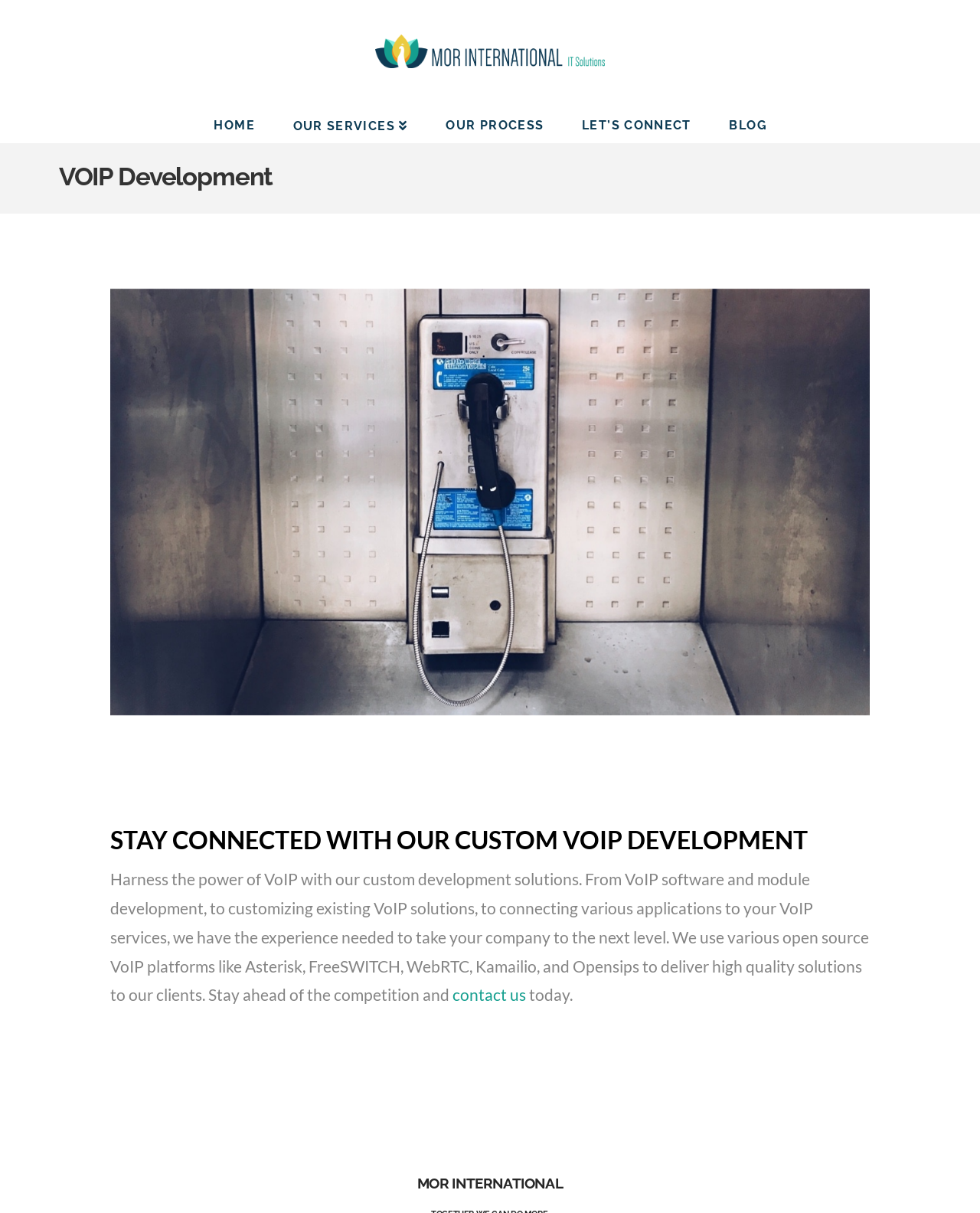What is the platform used for VoIP development?
Using the image as a reference, answer the question with a short word or phrase.

Asterisk, FreeSWITCH, WebRTC, Kamailio, and Opensips